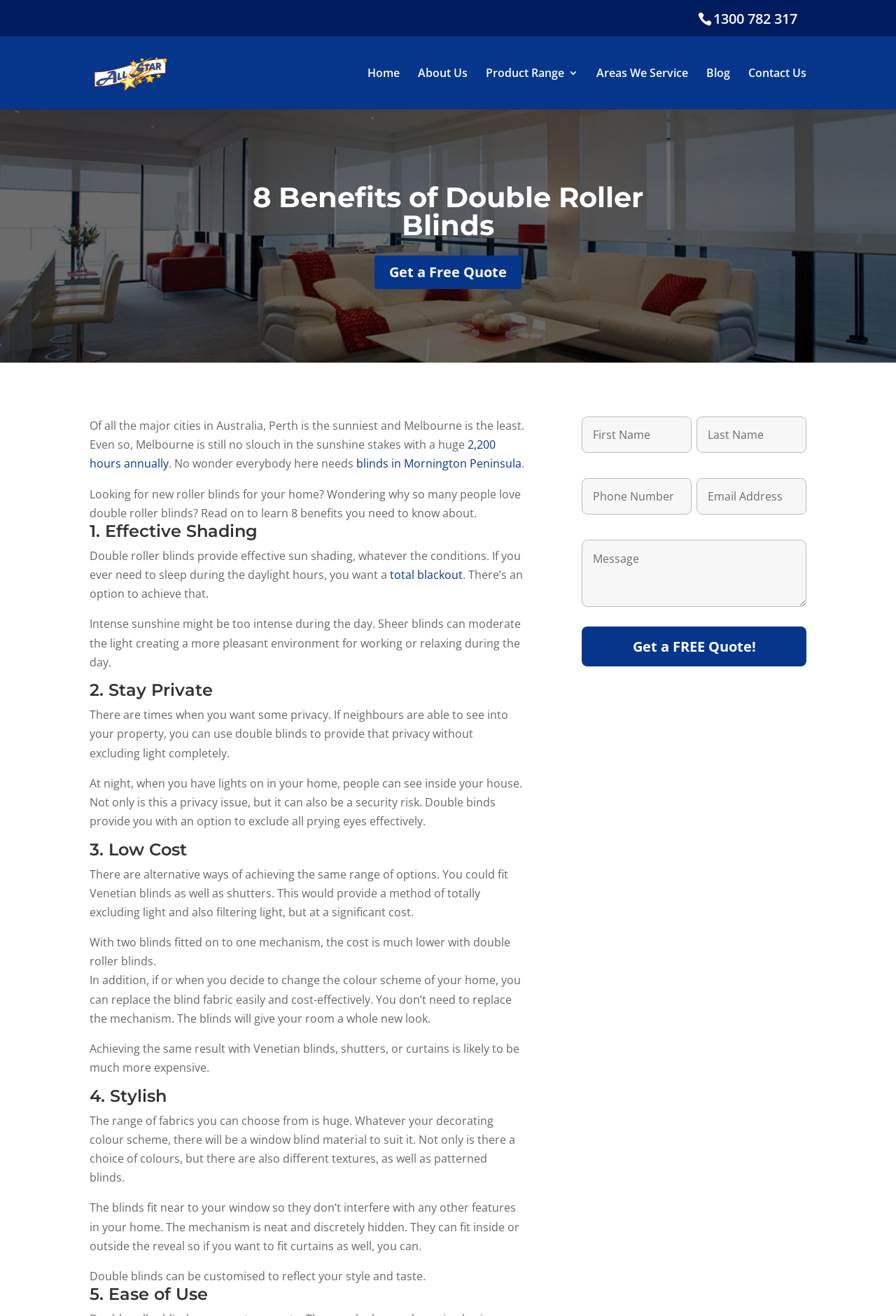By analyzing the image, answer the following question with a detailed response: What is the benefit of double roller blinds in terms of privacy?

According to the webpage, double roller blinds can provide privacy by excluding prying eyes. This is mentioned in the section '2. Stay Private', which explains that double blinds can be used to block the view from outside while still allowing light to enter.